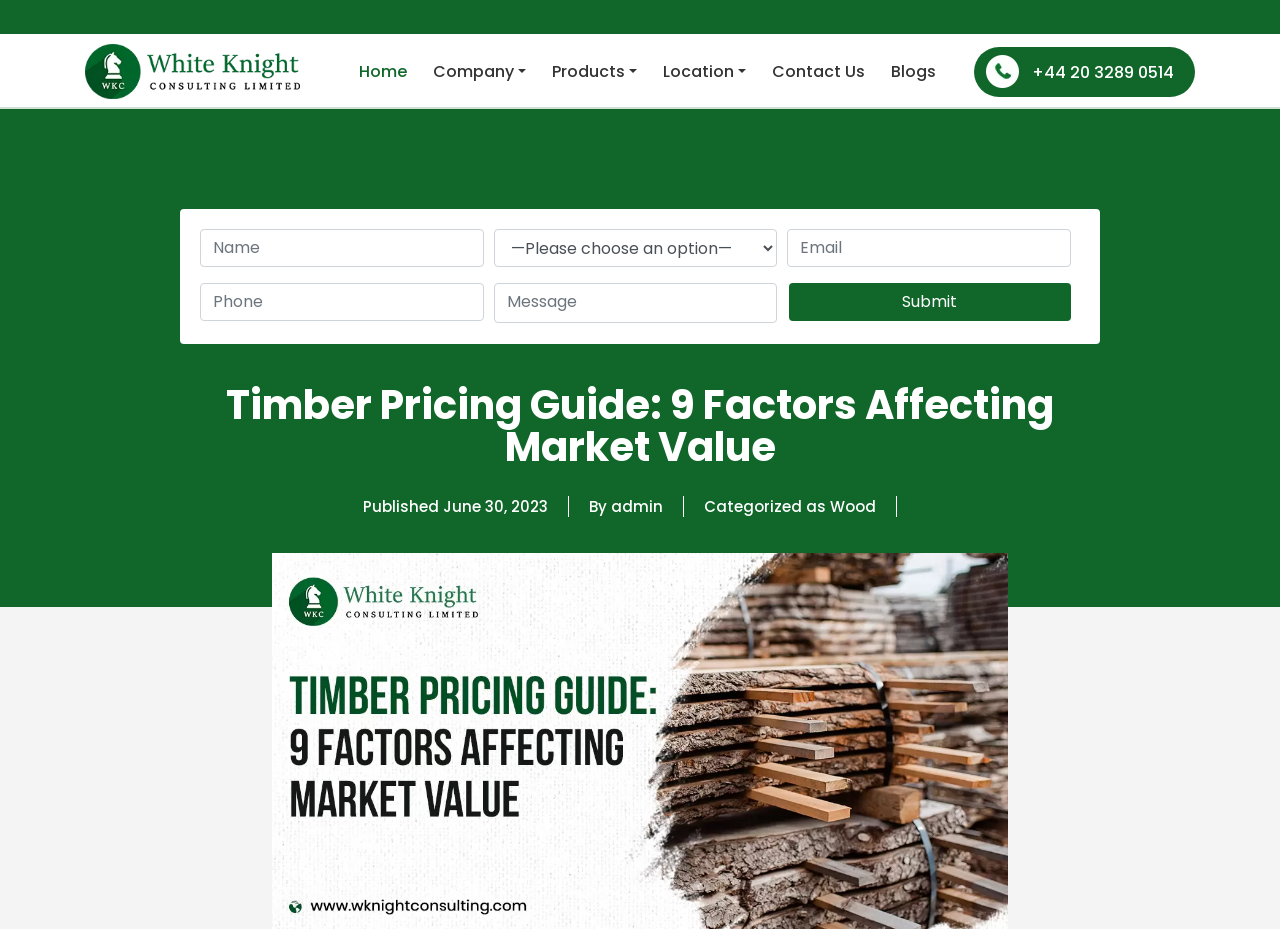Please provide the bounding box coordinate of the region that matches the element description: name="your-phone" placeholder="Phone". Coordinates should be in the format (top-left x, top-left y, bottom-right x, bottom-right y) and all values should be between 0 and 1.

[0.156, 0.305, 0.378, 0.346]